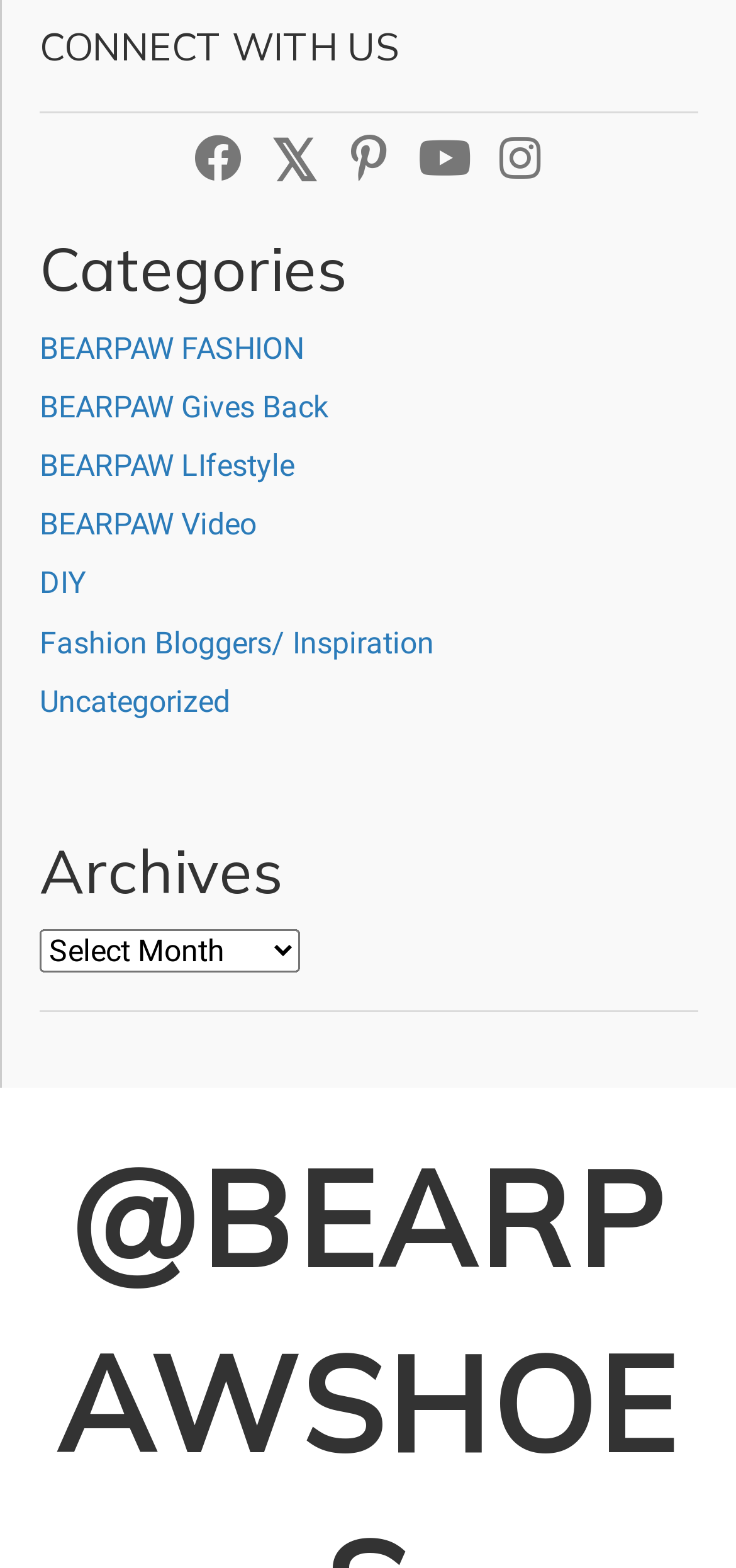What is the first category listed?
Using the image, provide a detailed and thorough answer to the question.

I looked at the list of categories under the 'Categories' heading and found that the first one is 'BEARPAW FASHION'.